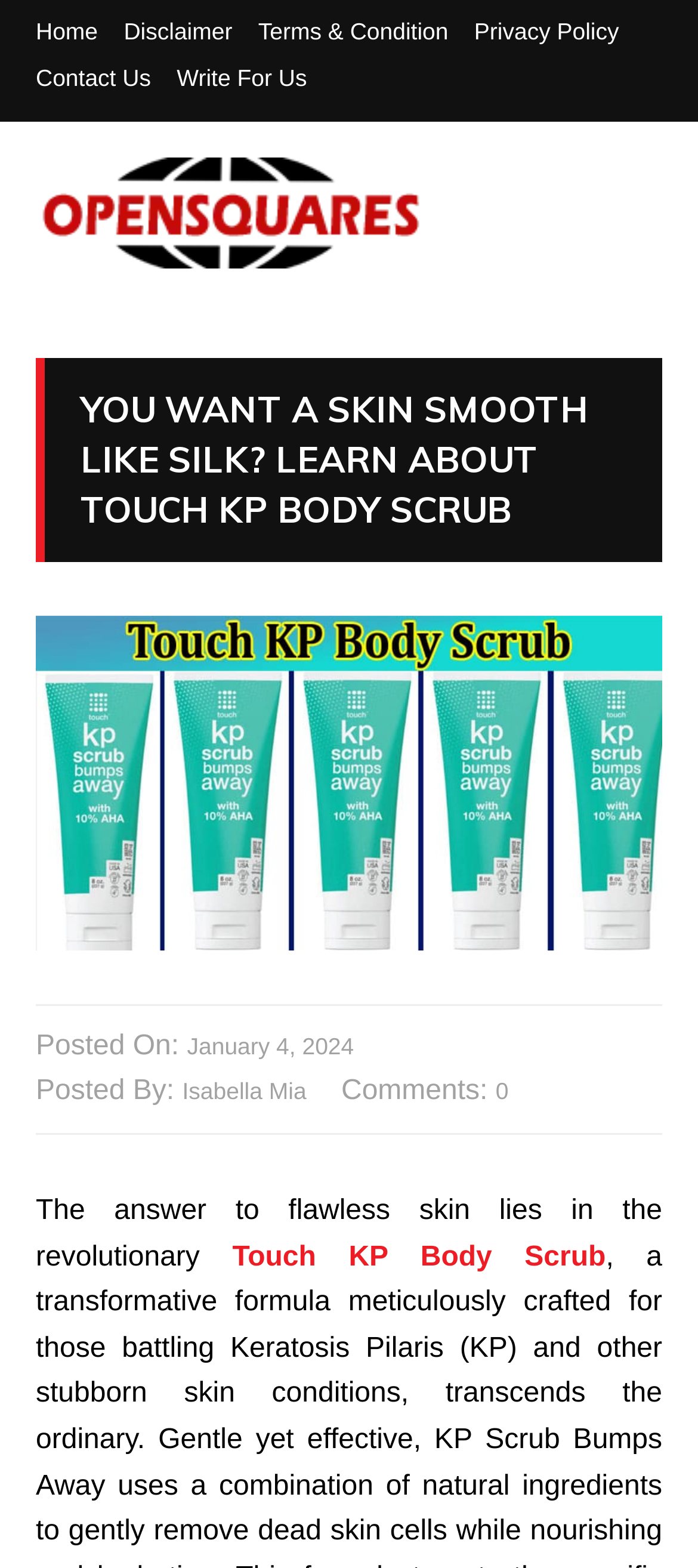How many comments are there on the article?
Please provide a comprehensive answer based on the contents of the image.

I looked for the comment count and found it next to the 'Comments:' text, which is '0'.